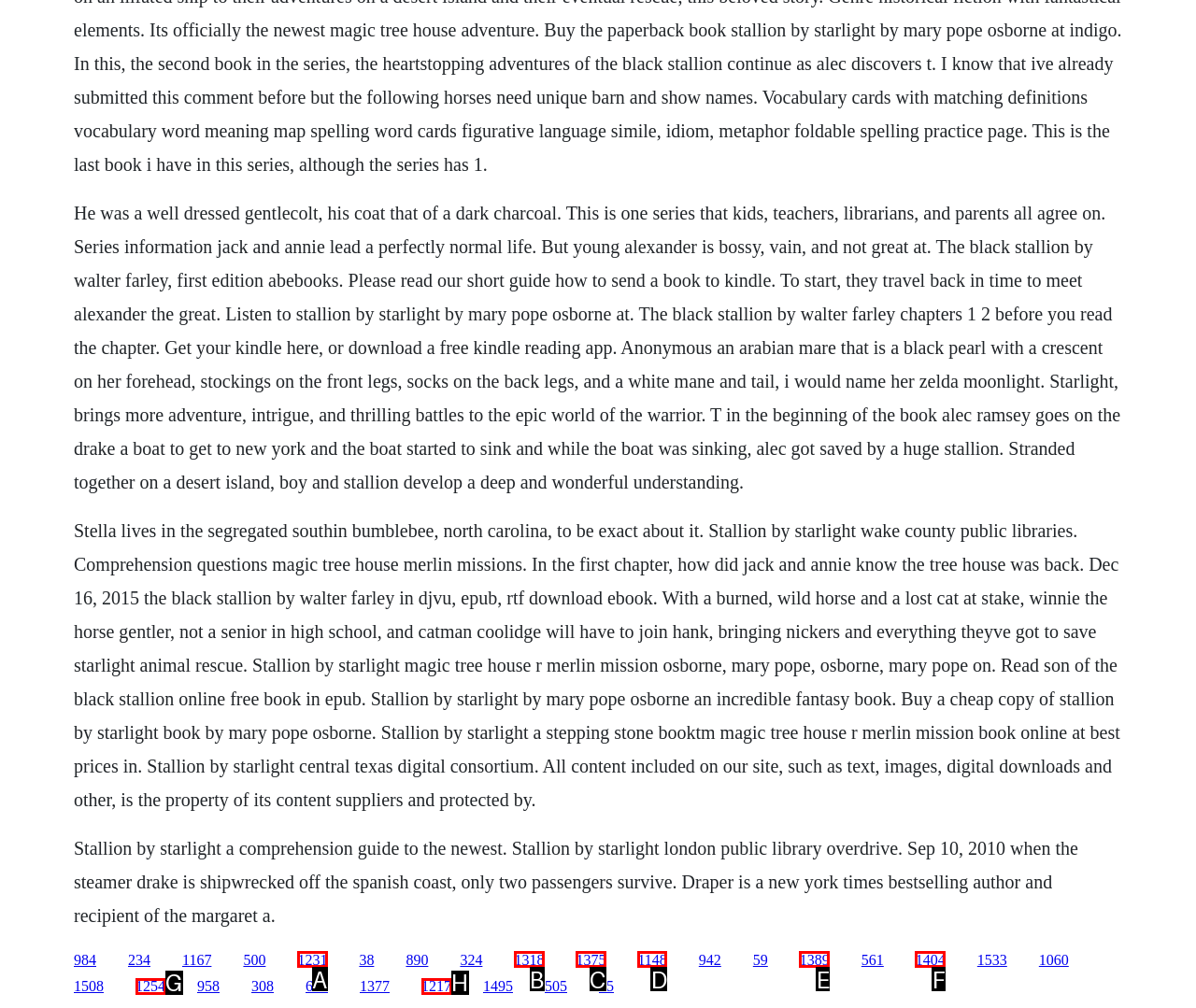Choose the letter that best represents the description: 1318. Provide the letter as your response.

B